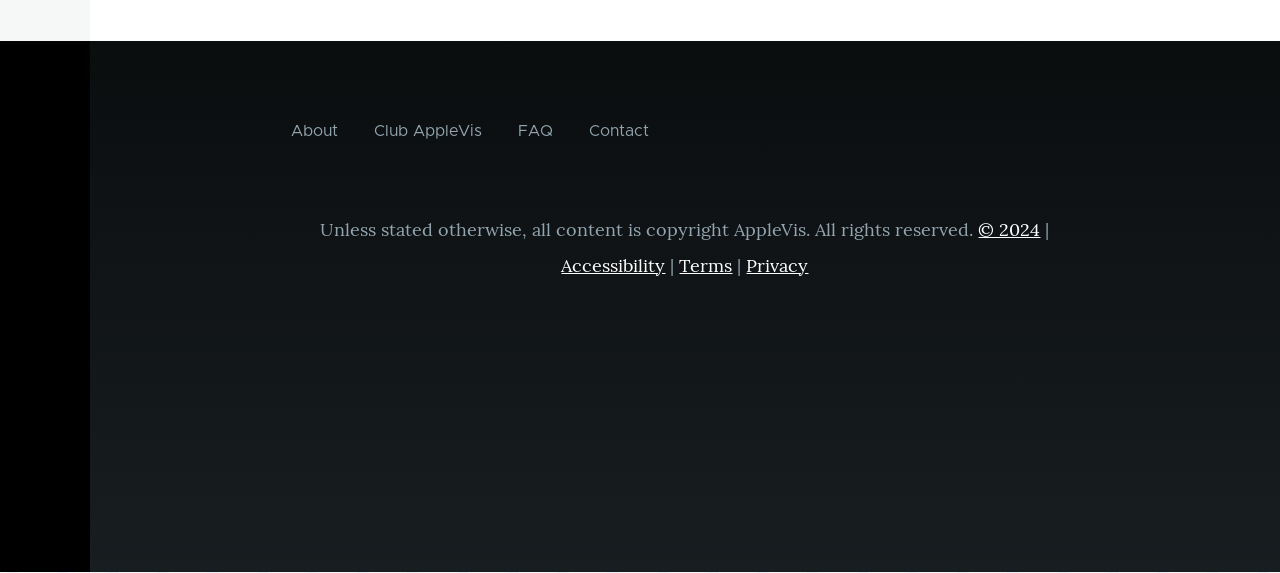Show the bounding box coordinates for the element that needs to be clicked to execute the following instruction: "View FAQ". Provide the coordinates in the form of four float numbers between 0 and 1, i.e., [left, top, right, bottom].

[0.405, 0.197, 0.432, 0.26]